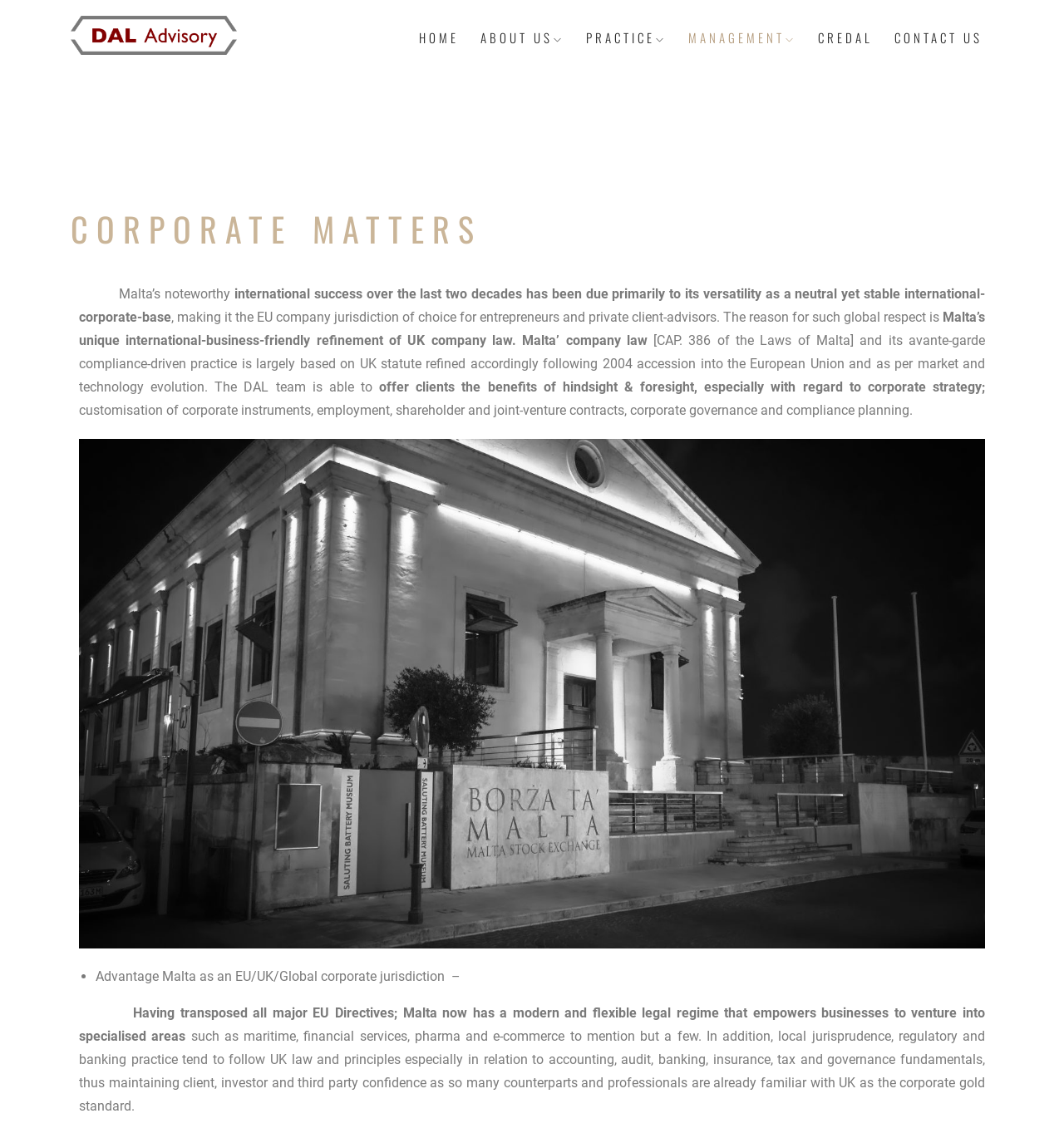Determine the bounding box coordinates of the UI element described below. Use the format (top-left x, top-left y, bottom-right x, bottom-right y) with floating point numbers between 0 and 1: EN

None